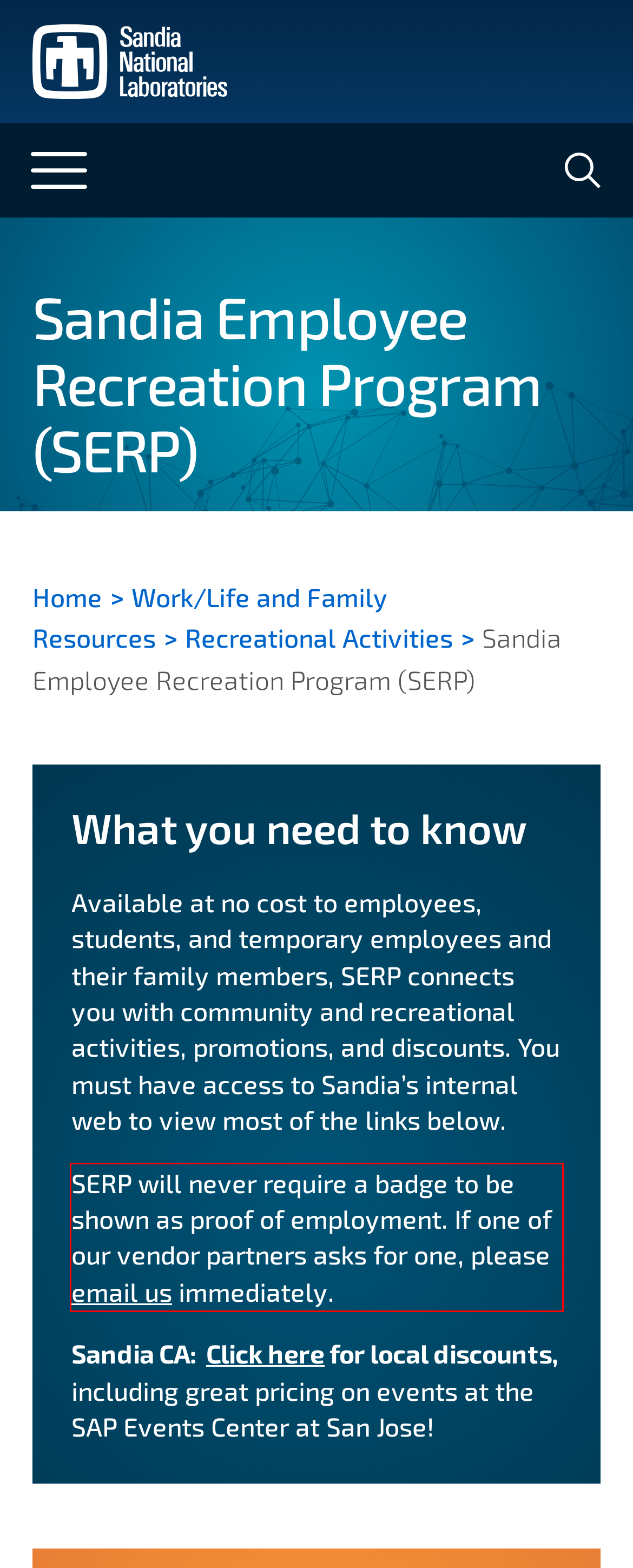Look at the screenshot of the webpage, locate the red rectangle bounding box, and generate the text content that it contains.

SERP will never require a badge to be shown as proof of employment. If one of our vendor partners asks for one, please email us immediately.